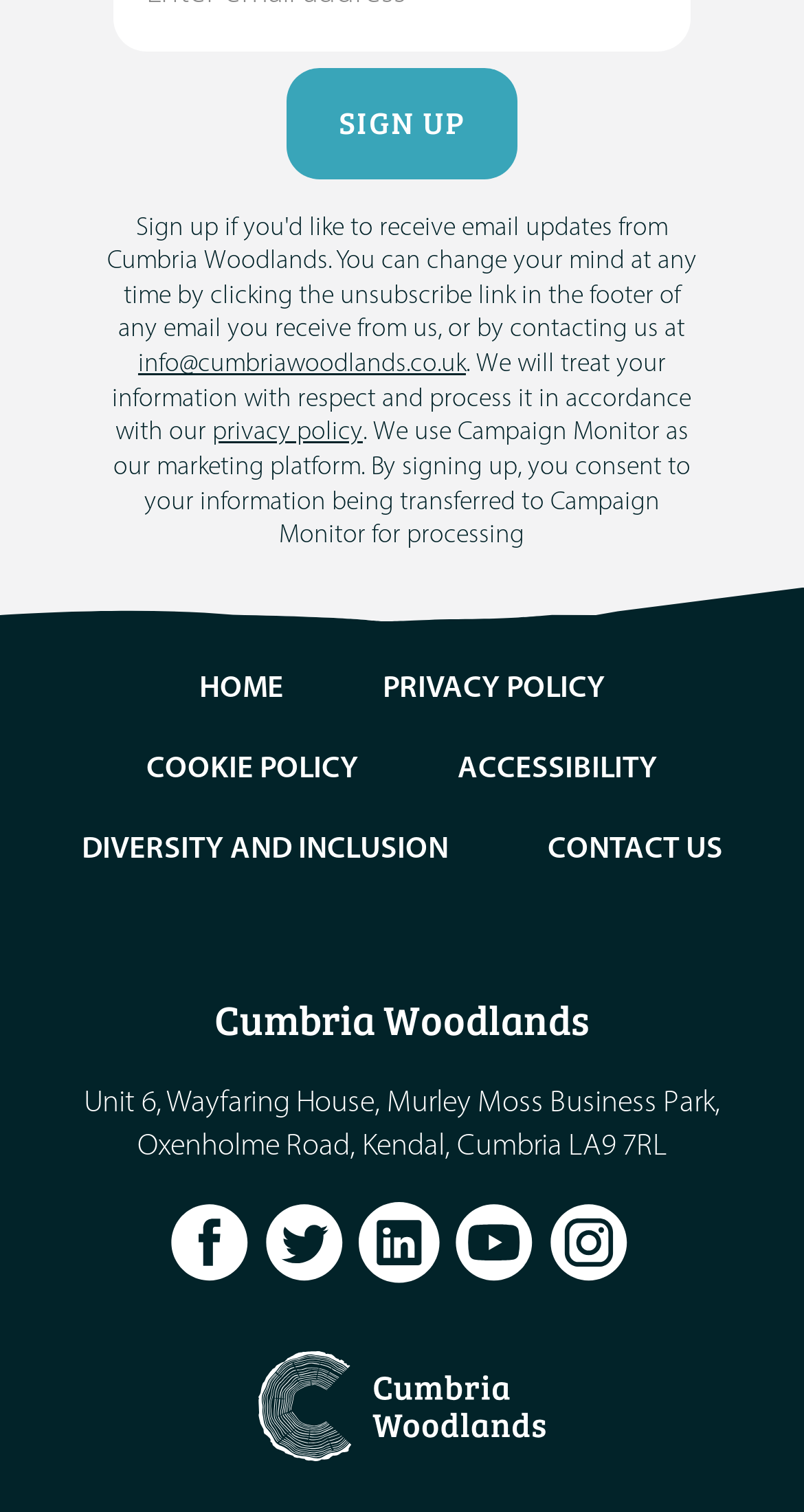Please predict the bounding box coordinates (top-left x, top-left y, bottom-right x, bottom-right y) for the UI element in the screenshot that fits the description: Contact Us

[0.619, 0.537, 0.96, 0.59]